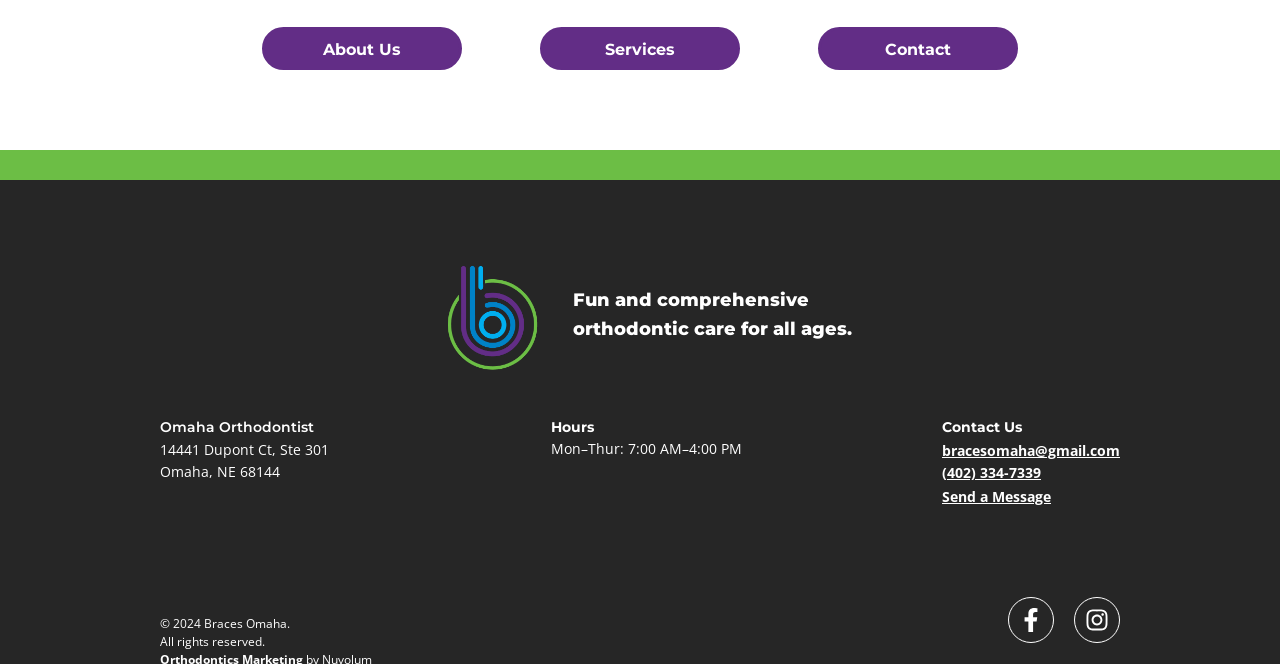Determine the bounding box coordinates for the clickable element required to fulfill the instruction: "Check Hours". Provide the coordinates as four float numbers between 0 and 1, i.e., [left, top, right, bottom].

[0.43, 0.629, 0.464, 0.656]